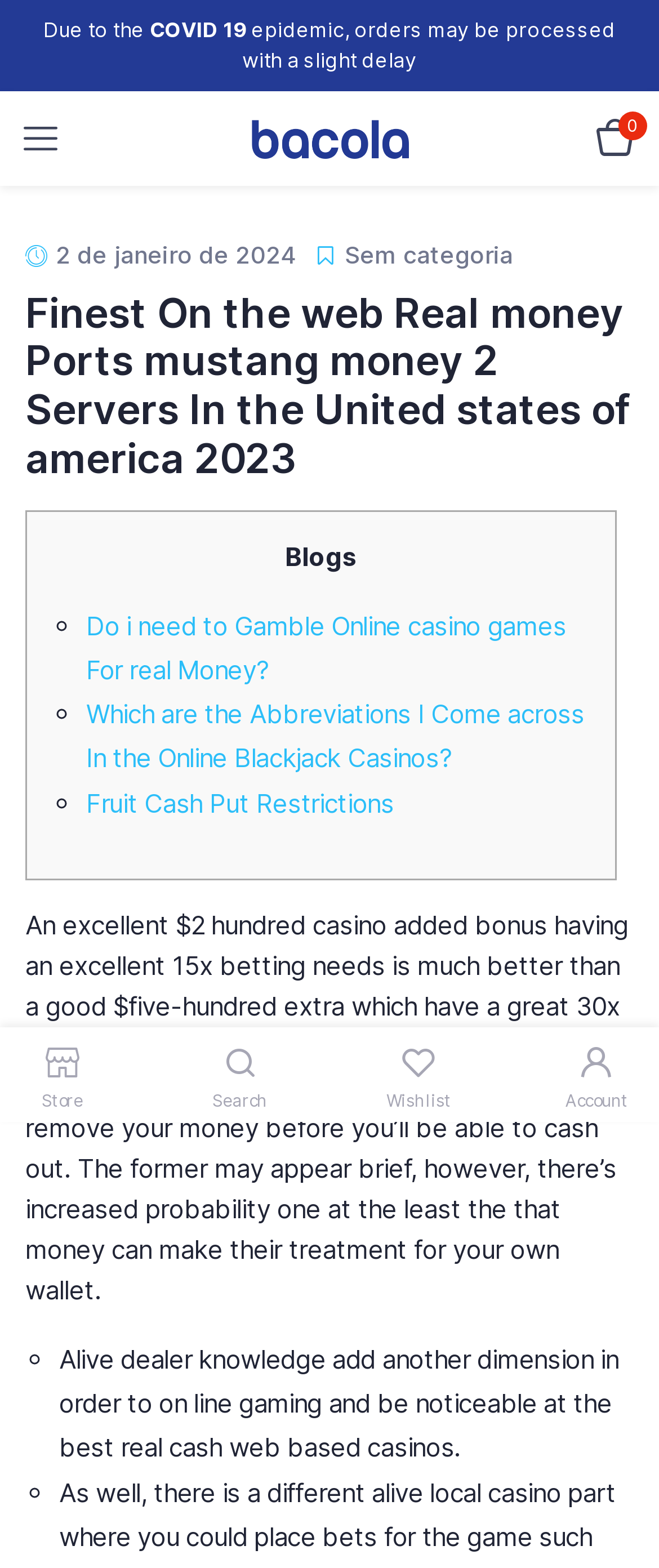What feature do the best real cash web based casinos offer?
Answer the question with a detailed and thorough explanation.

The best real cash web based casinos offer alive dealer knowledge, which adds another dimension to online gaming, as mentioned in the static text.